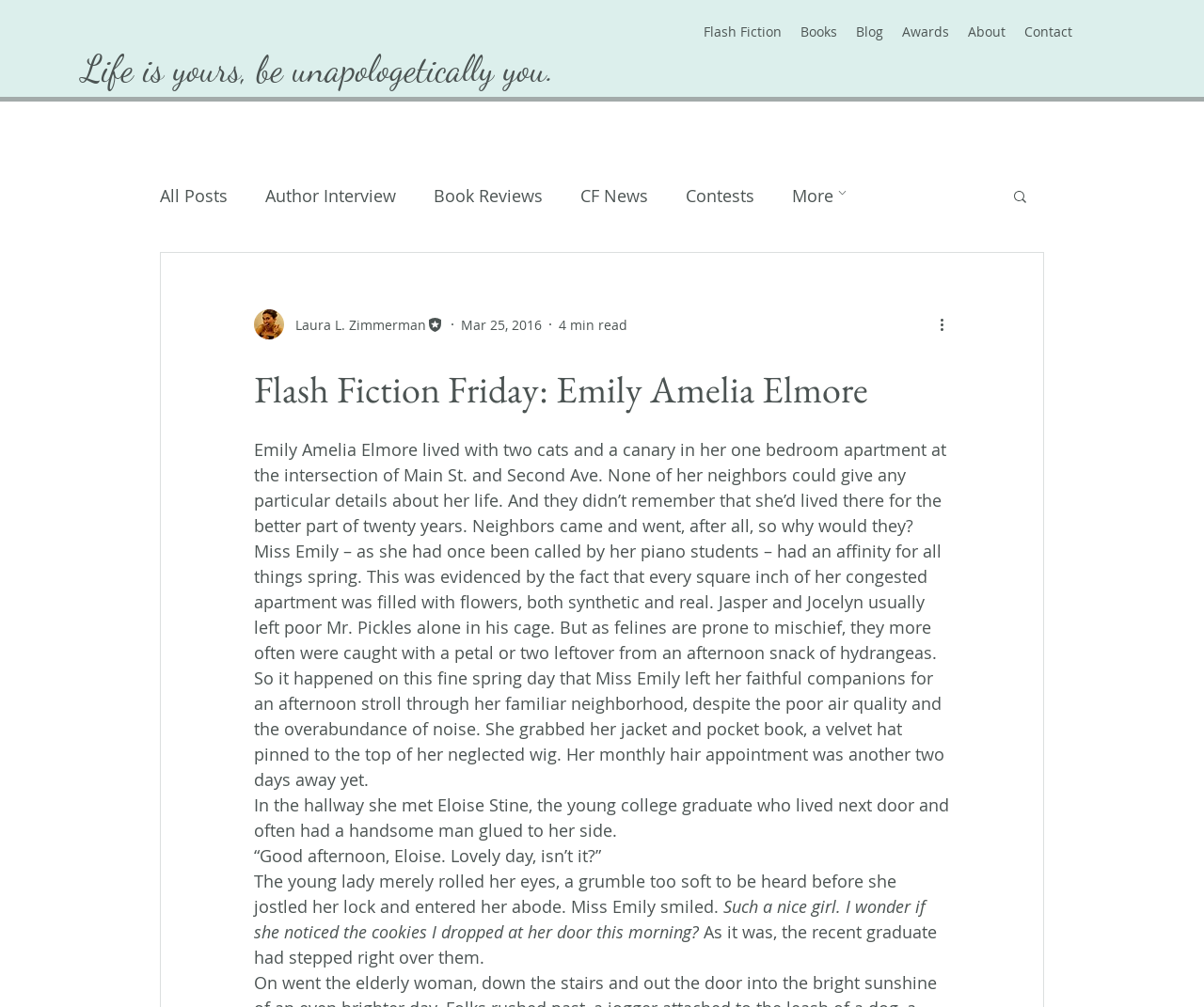From the details in the image, provide a thorough response to the question: What is the name of the young lady who lives next door to Emily?

The text mentions that Emily met Eloise Stine, the young college graduate who lived next door to her, in the hallway.